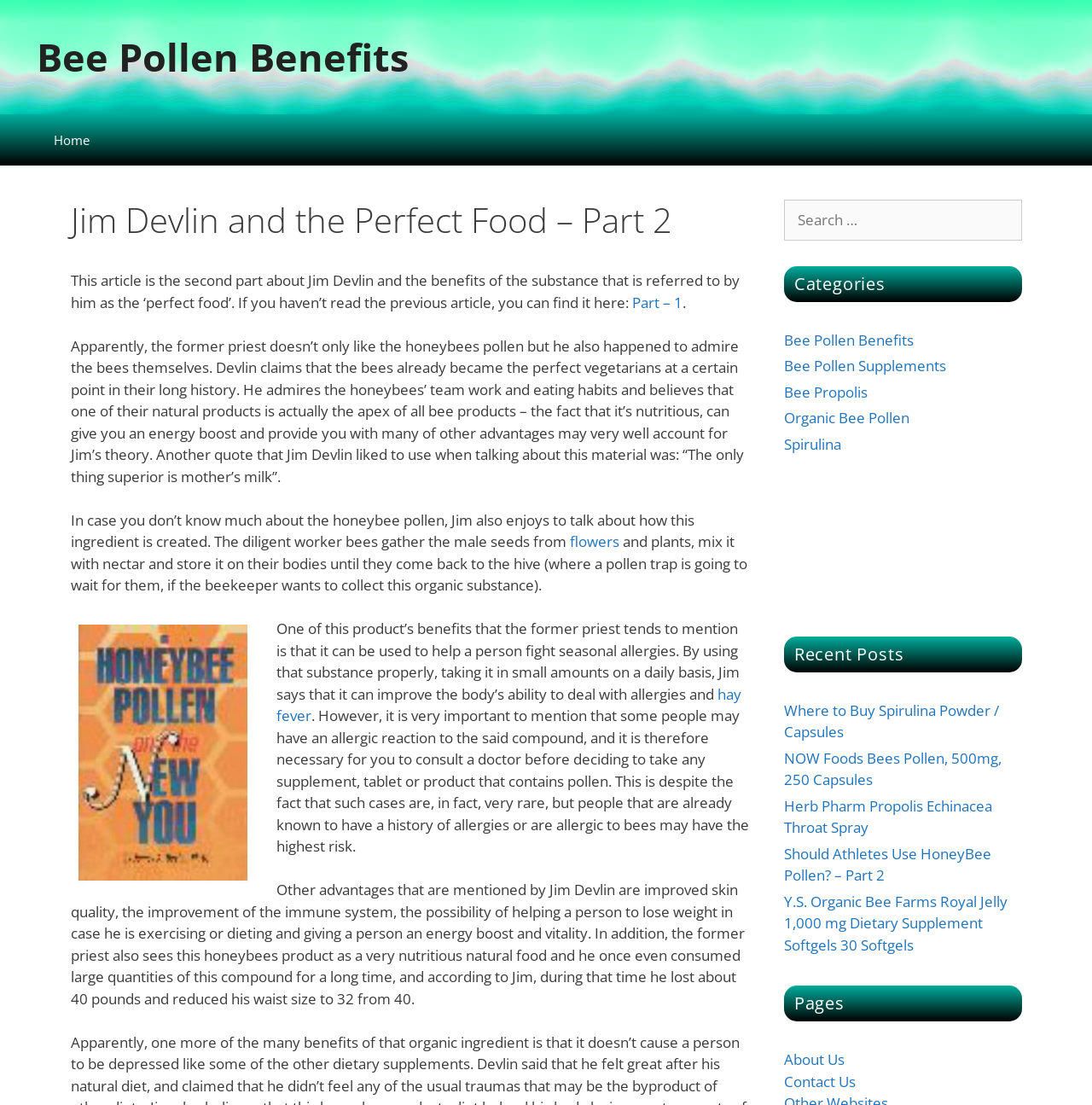What is the main topic of this webpage?
Using the visual information, answer the question in a single word or phrase.

Bee Pollen Benefits